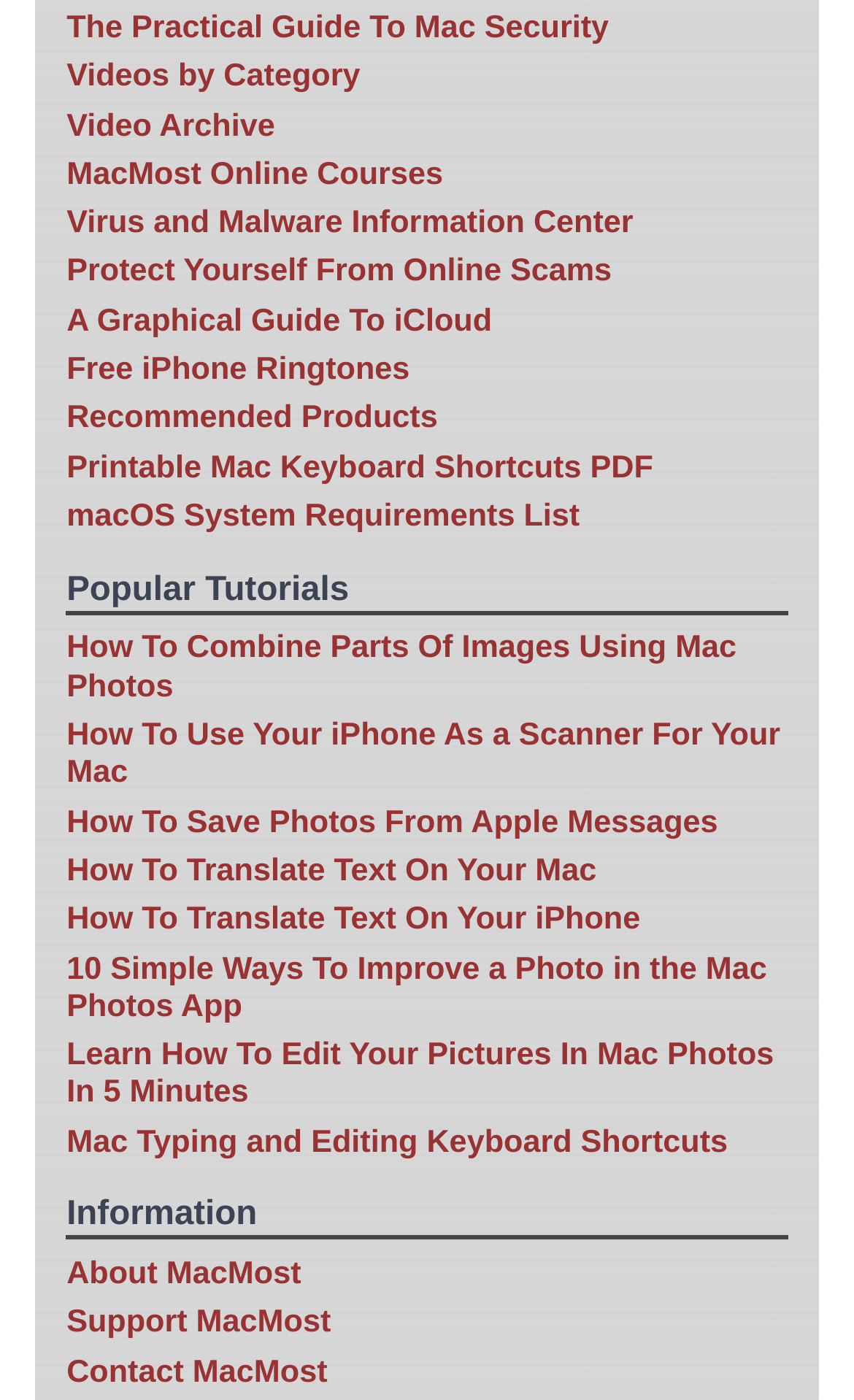Please determine the bounding box of the UI element that matches this description: MacMost Online Courses. The coordinates should be given as (top-left x, top-left y, bottom-right x, bottom-right y), with all values between 0 and 1.

[0.078, 0.112, 0.519, 0.137]